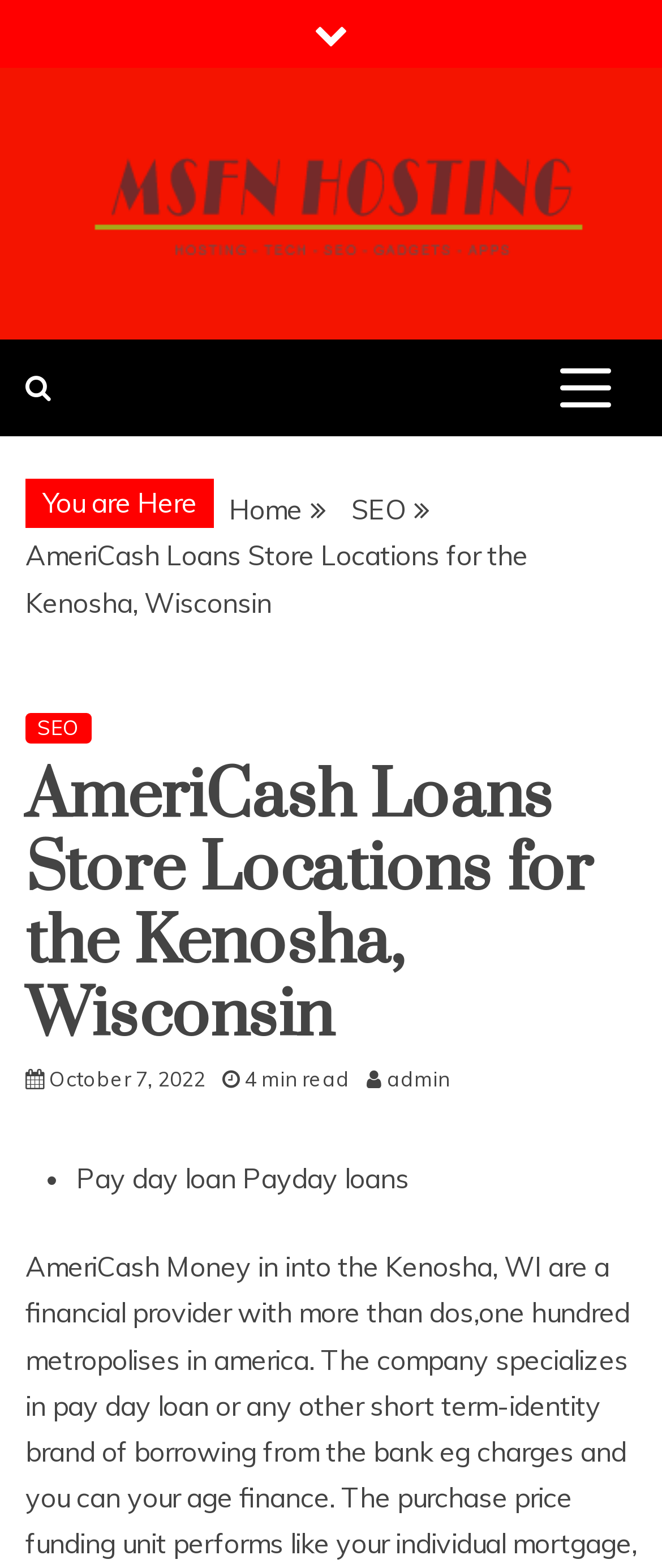Locate the bounding box of the UI element described by: "October 7, 2022October 7, 2022" in the given webpage screenshot.

[0.074, 0.679, 0.31, 0.696]